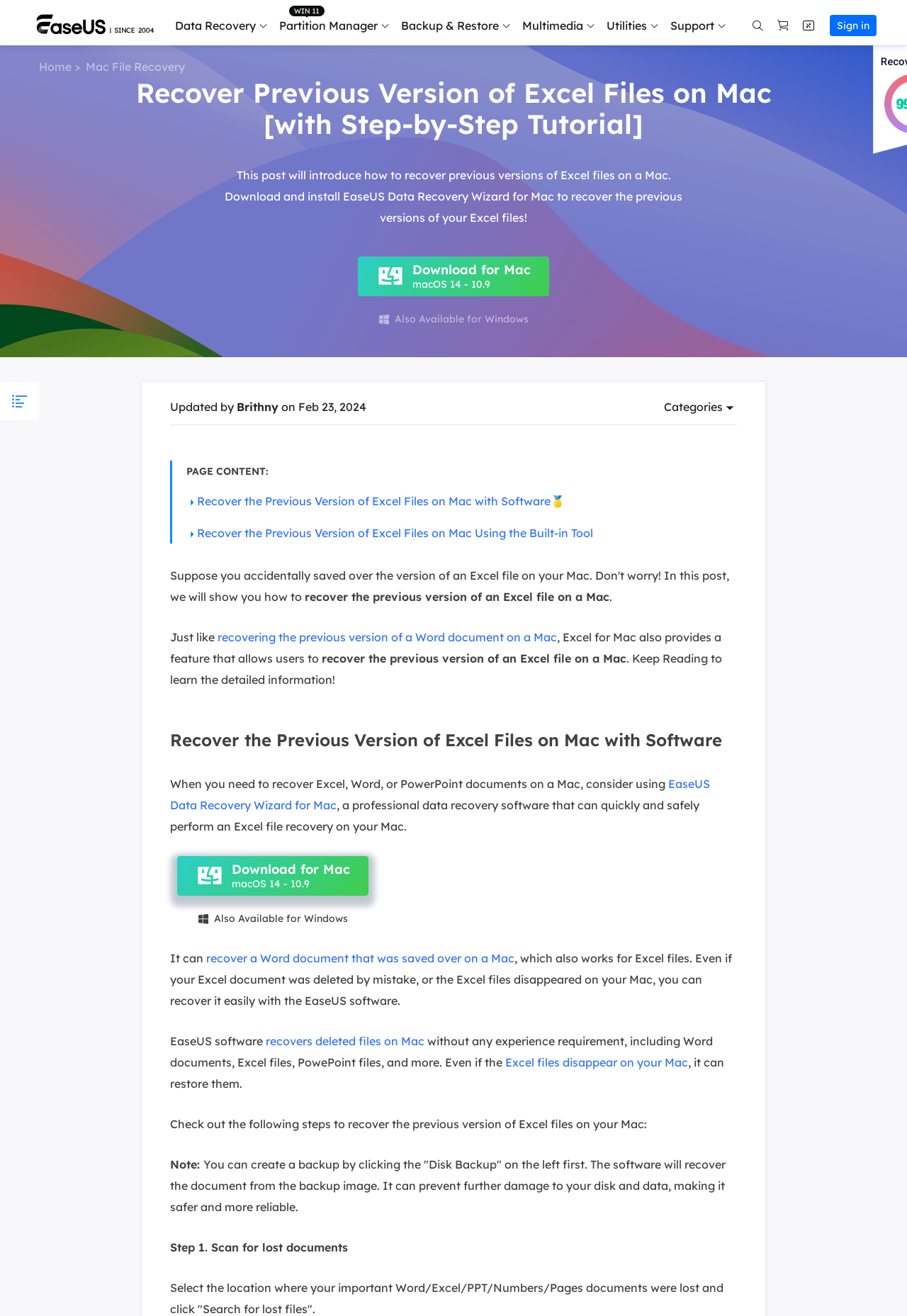What is the main topic of this webpage?
Please provide a single word or phrase as your answer based on the screenshot.

Data Recovery